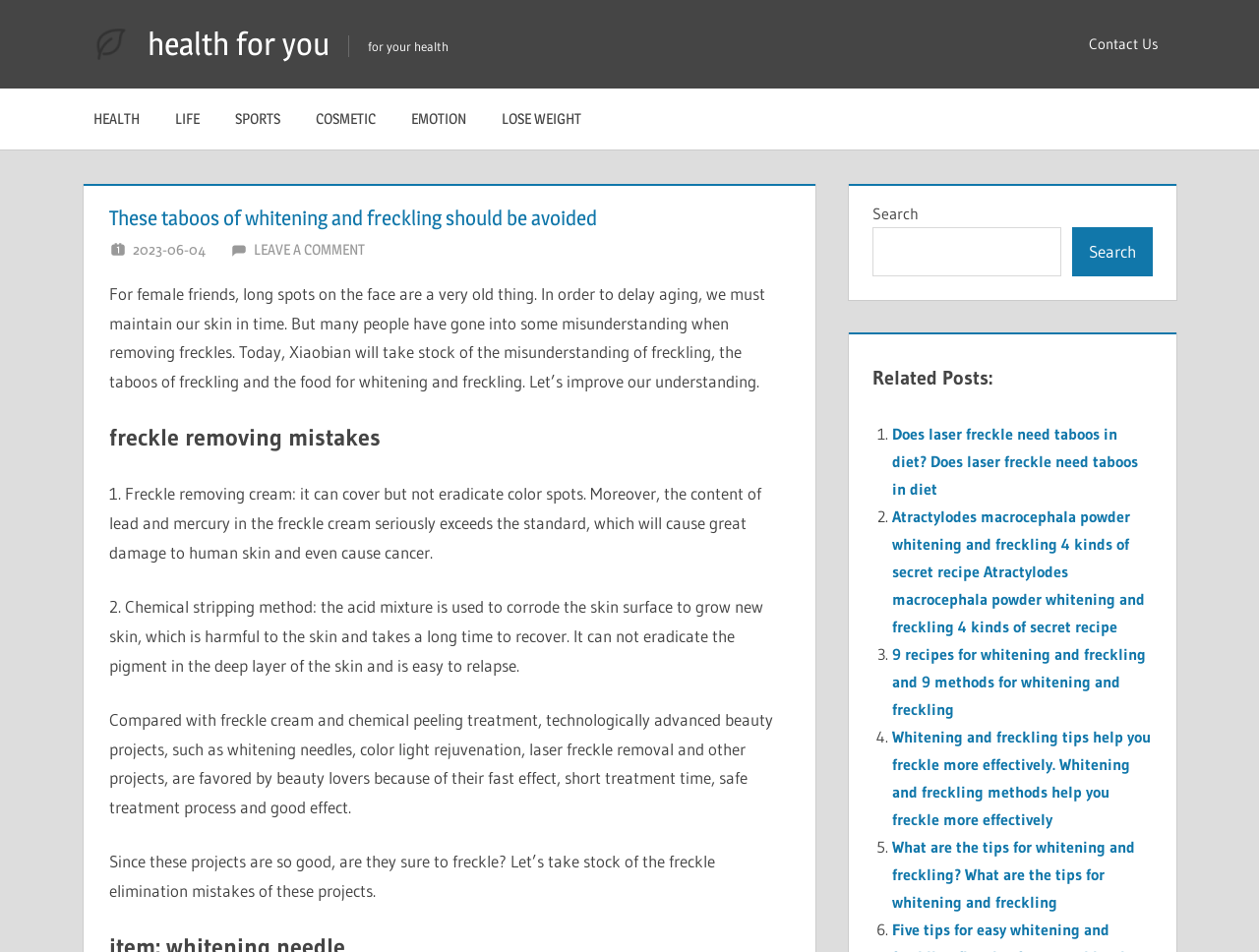Specify the bounding box coordinates of the element's area that should be clicked to execute the given instruction: "Click the 'HEALTH' link". The coordinates should be four float numbers between 0 and 1, i.e., [left, top, right, bottom].

[0.06, 0.093, 0.125, 0.157]